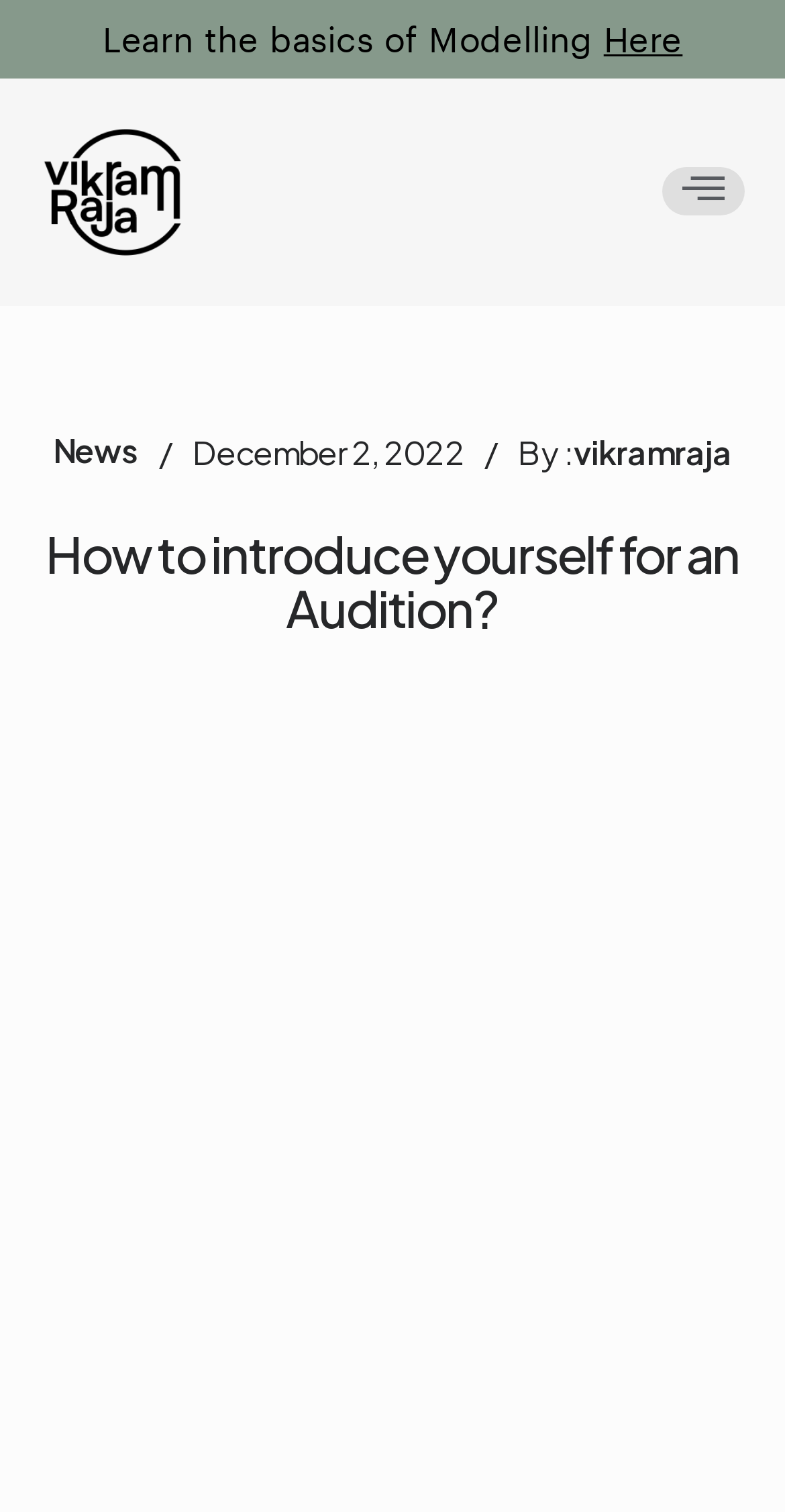Show the bounding box coordinates for the HTML element described as: "Miscellaneous".

None